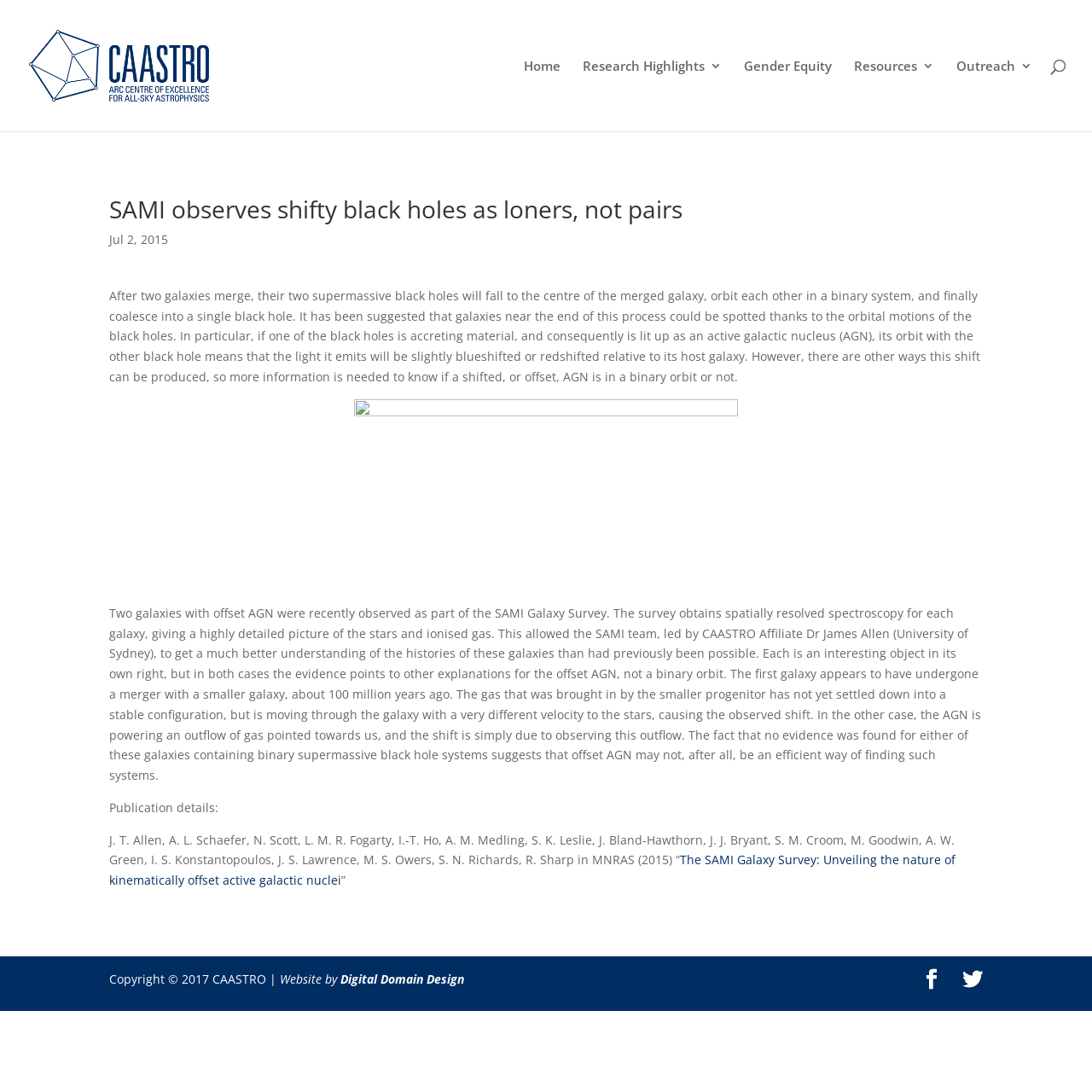Pinpoint the bounding box coordinates of the area that must be clicked to complete this instruction: "Visit the SAMI Galaxy Survey".

[0.1, 0.78, 0.875, 0.814]